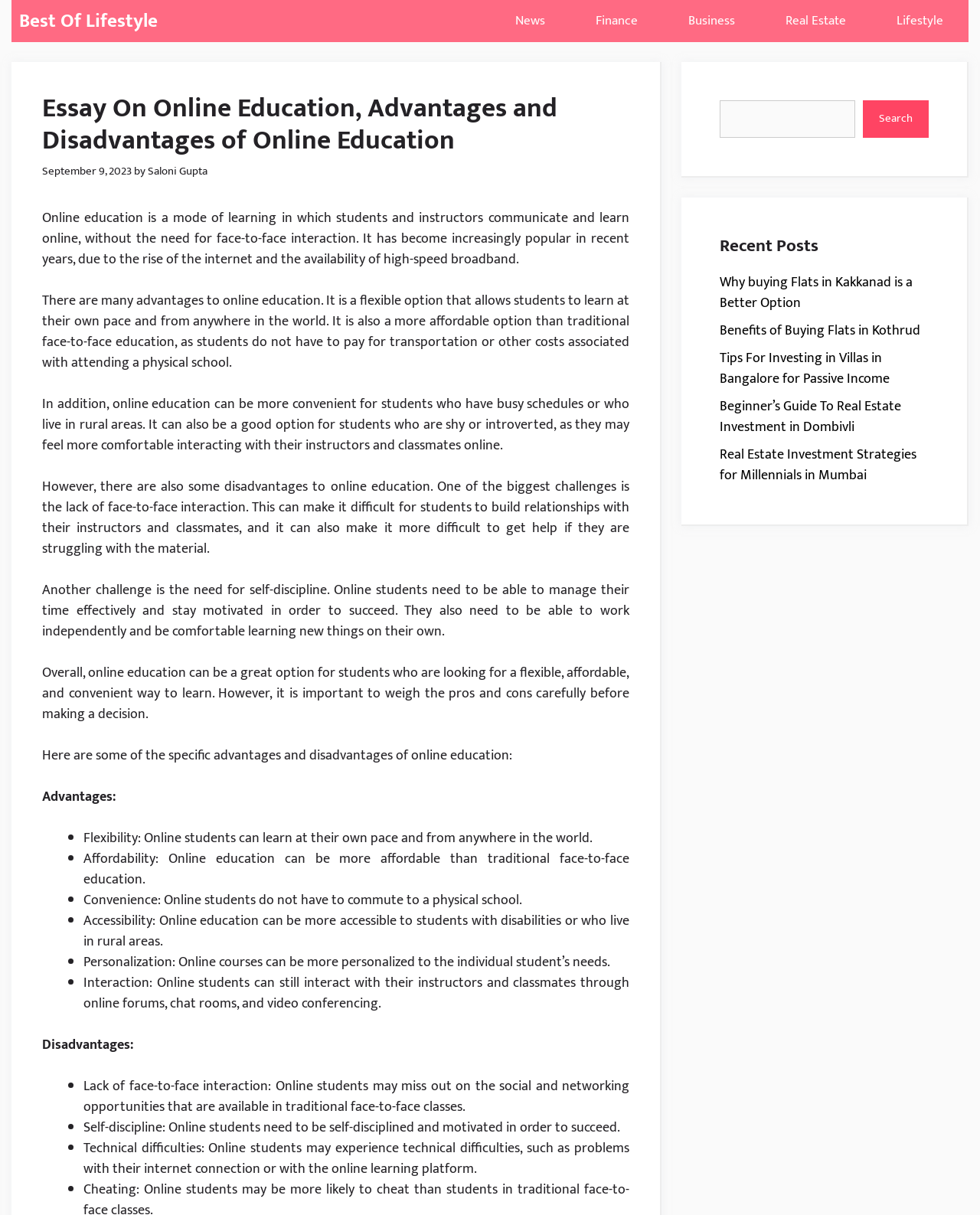With reference to the image, please provide a detailed answer to the following question: What is one of the advantages of online education?

One of the advantages of online education is flexibility, which is mentioned in the essay as 'Online students can learn at their own pace and from anywhere in the world'.